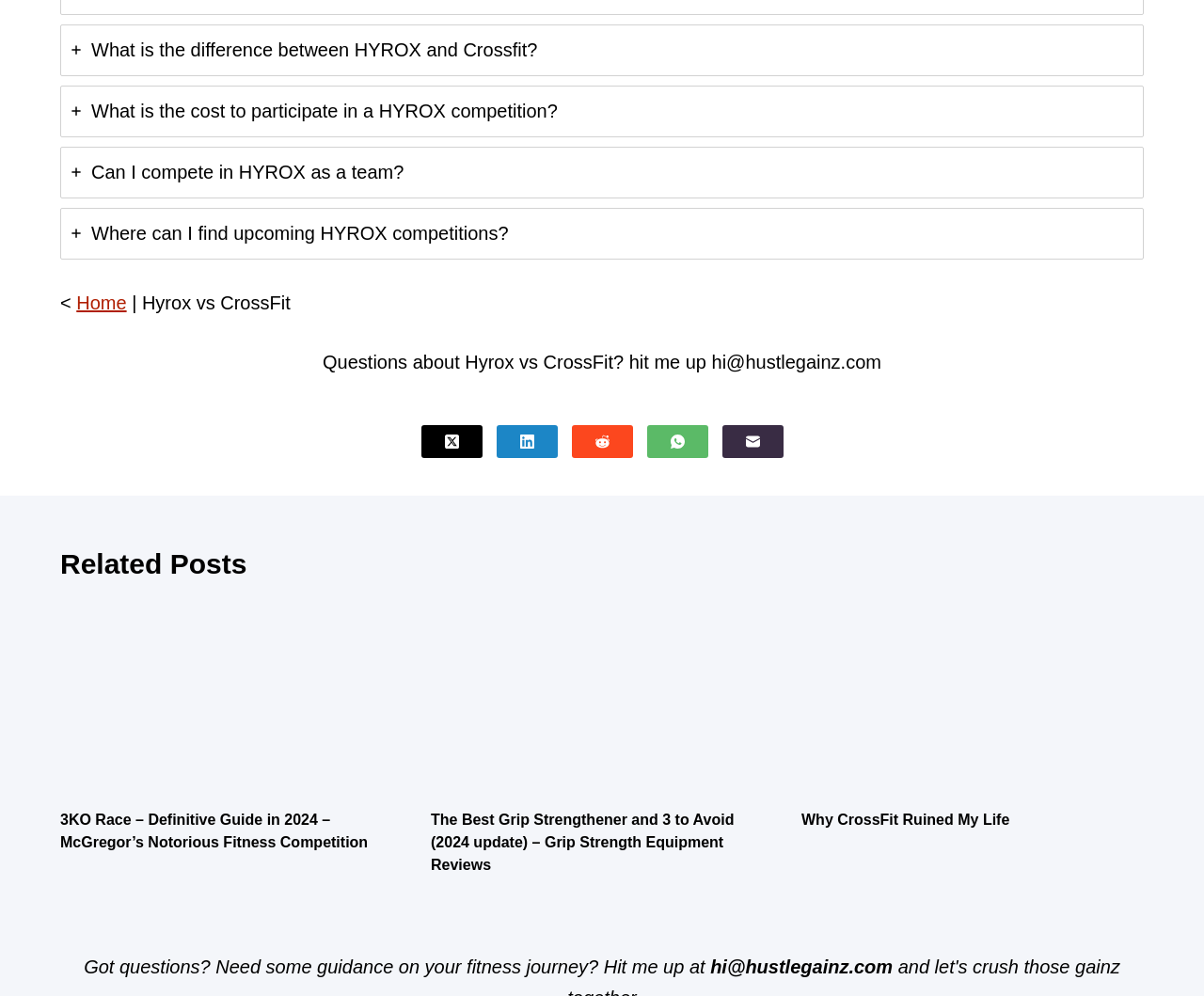Determine the bounding box coordinates of the clickable region to execute the instruction: "Click on the '3KO Race – Definitive Guide in 2024 – McGregor’s Notorious Fitness Competition' link". The coordinates should be four float numbers between 0 and 1, denoted as [left, top, right, bottom].

[0.05, 0.605, 0.334, 0.798]